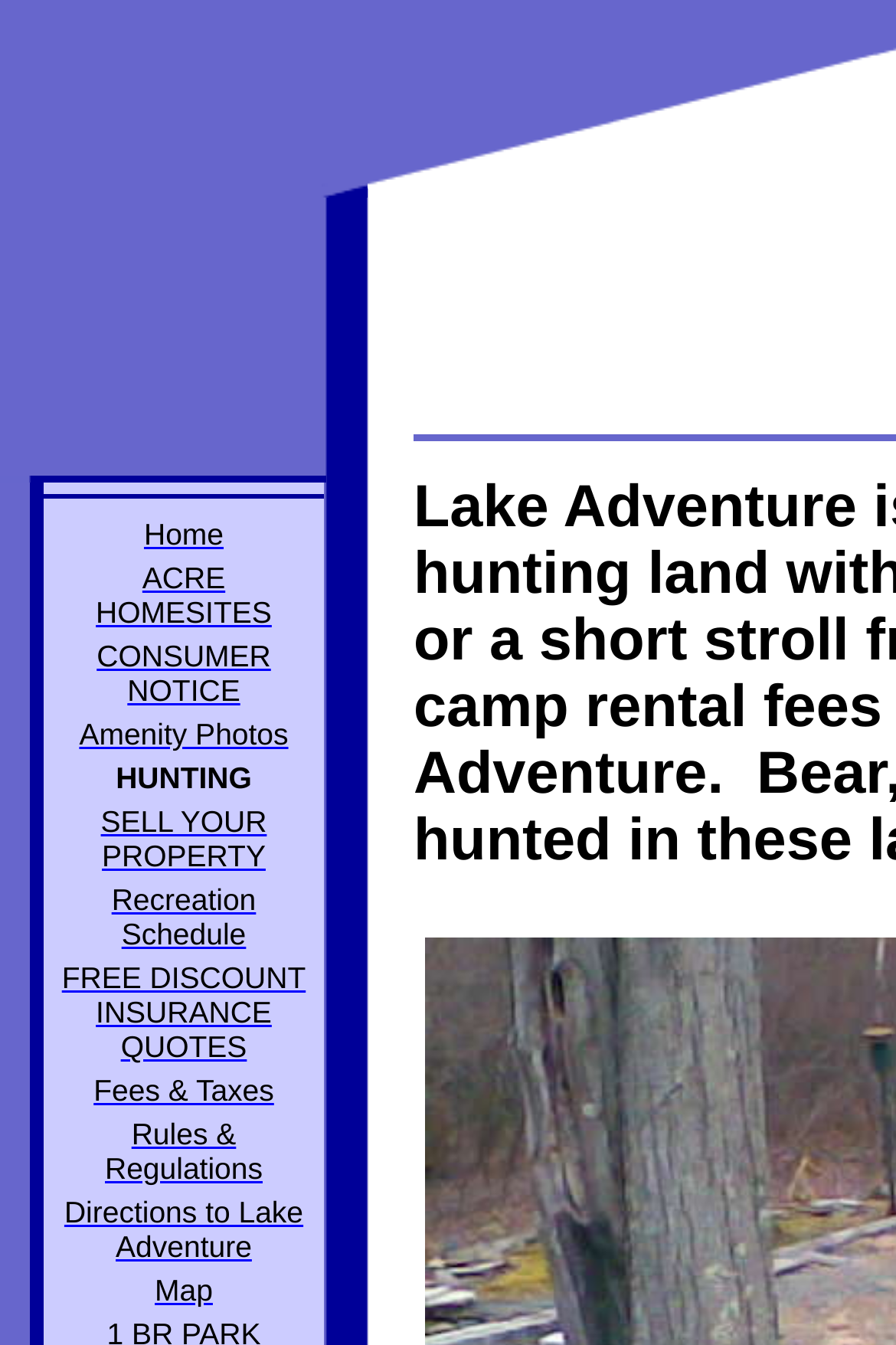Describe all the key features of the webpage in detail.

This webpage appears to be about Lake Adventure, a state game land, and its surrounding areas. The page is divided into several sections, with a prominent table layout at the top. This table has four columns, each containing various links and information.

At the top-left corner of the page, there is a section with a title "Hunting the state gameland" and a table with four columns. Below this section, there are multiple rows of links, each with a descriptive title, such as "Home", "ACRE HOMESITES", "CONSUMER NOTICE", and so on. These links are arranged in a grid-like pattern, with each row containing a single link.

The links are categorized into different sections, including "HUNTING", "SELL YOUR PROPERTY", "Recreation Schedule", and others. Each link has a brief descriptive title, indicating the content or purpose of the linked page.

The overall layout of the page is organized, with clear headings and concise text. The use of tables and grid layouts helps to structure the content and make it easy to navigate.